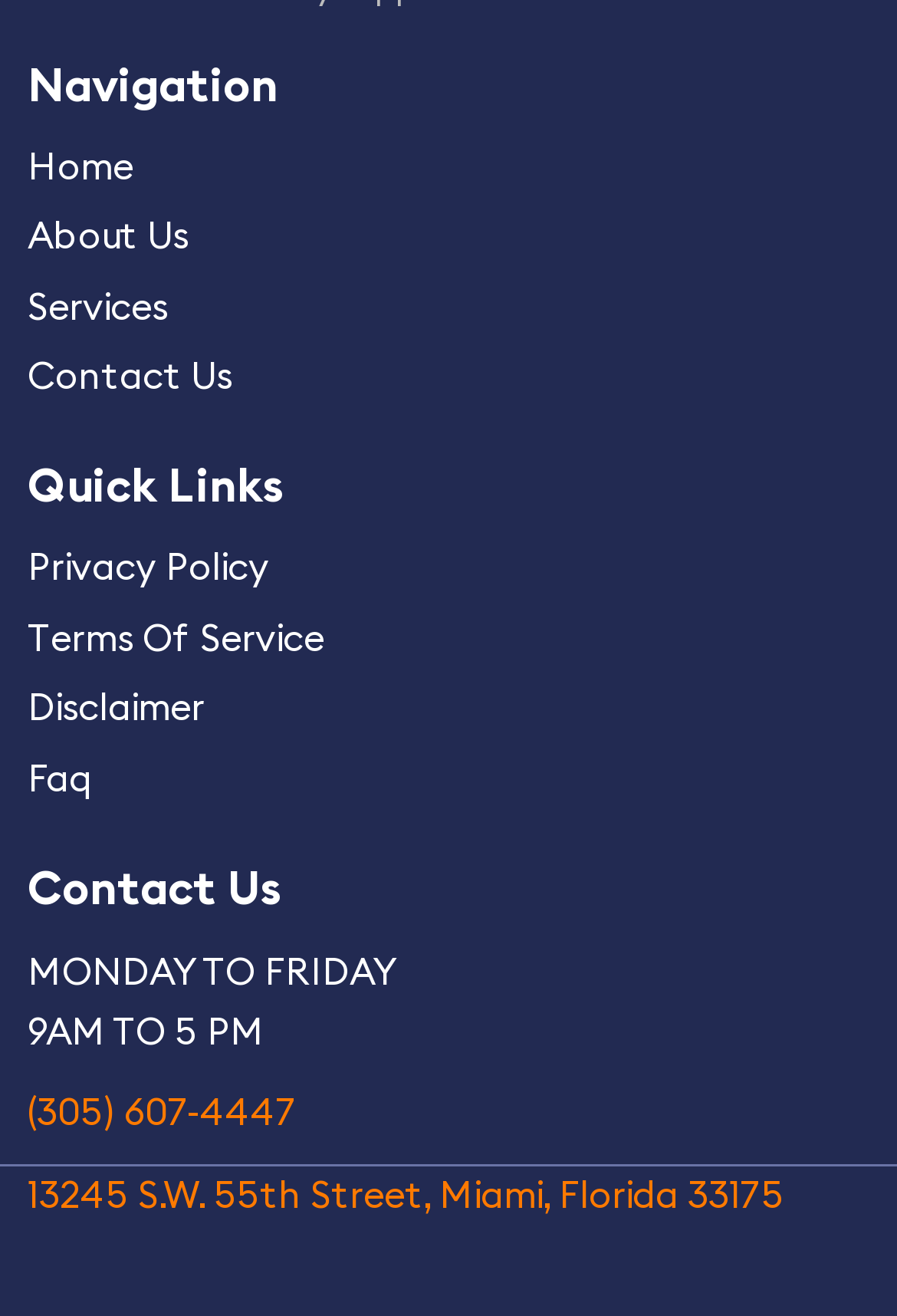Respond to the question below with a single word or phrase:
How many quick links are there?

4